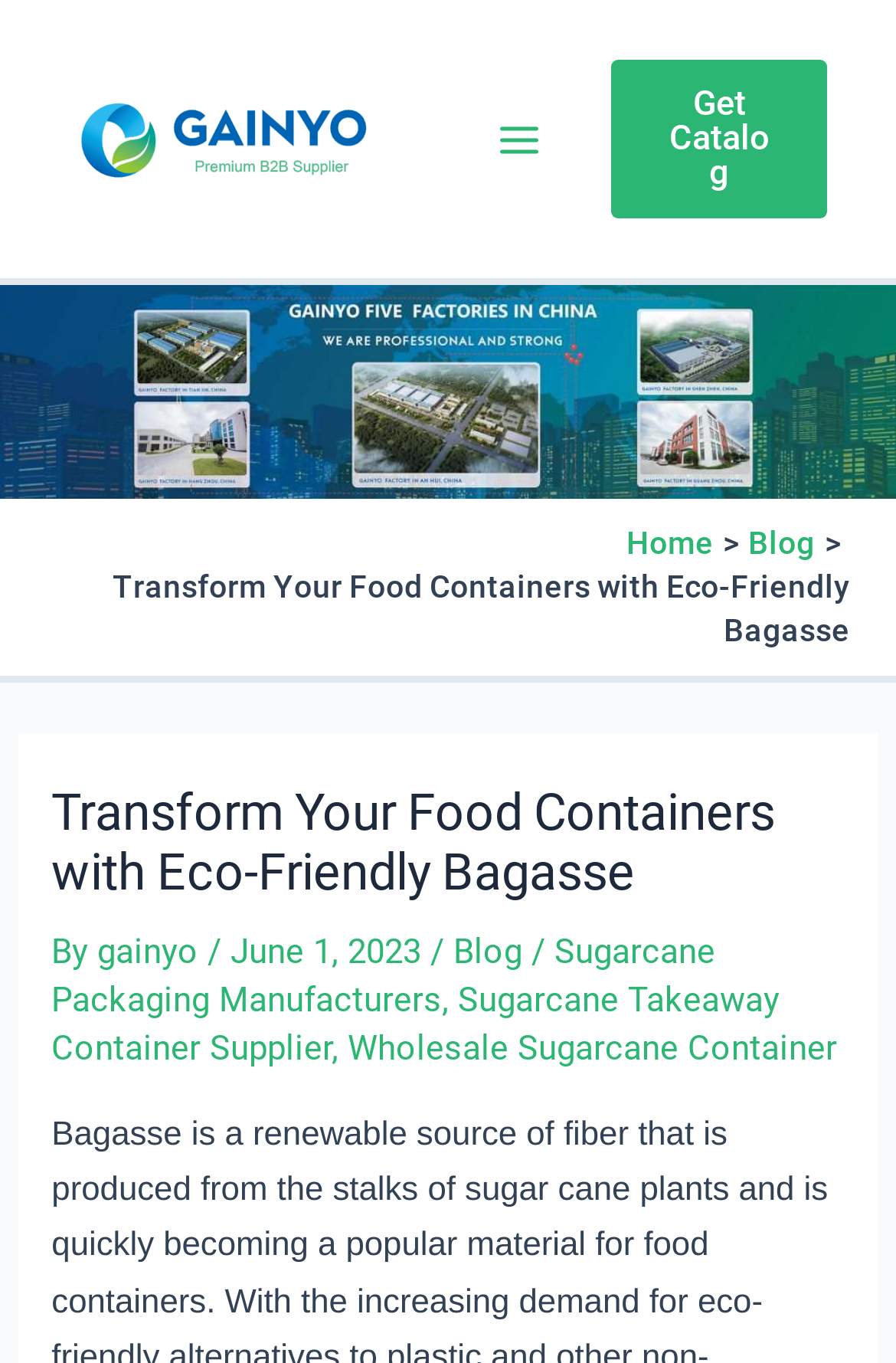How many links are there in the breadcrumbs navigation? From the image, respond with a single word or brief phrase.

3